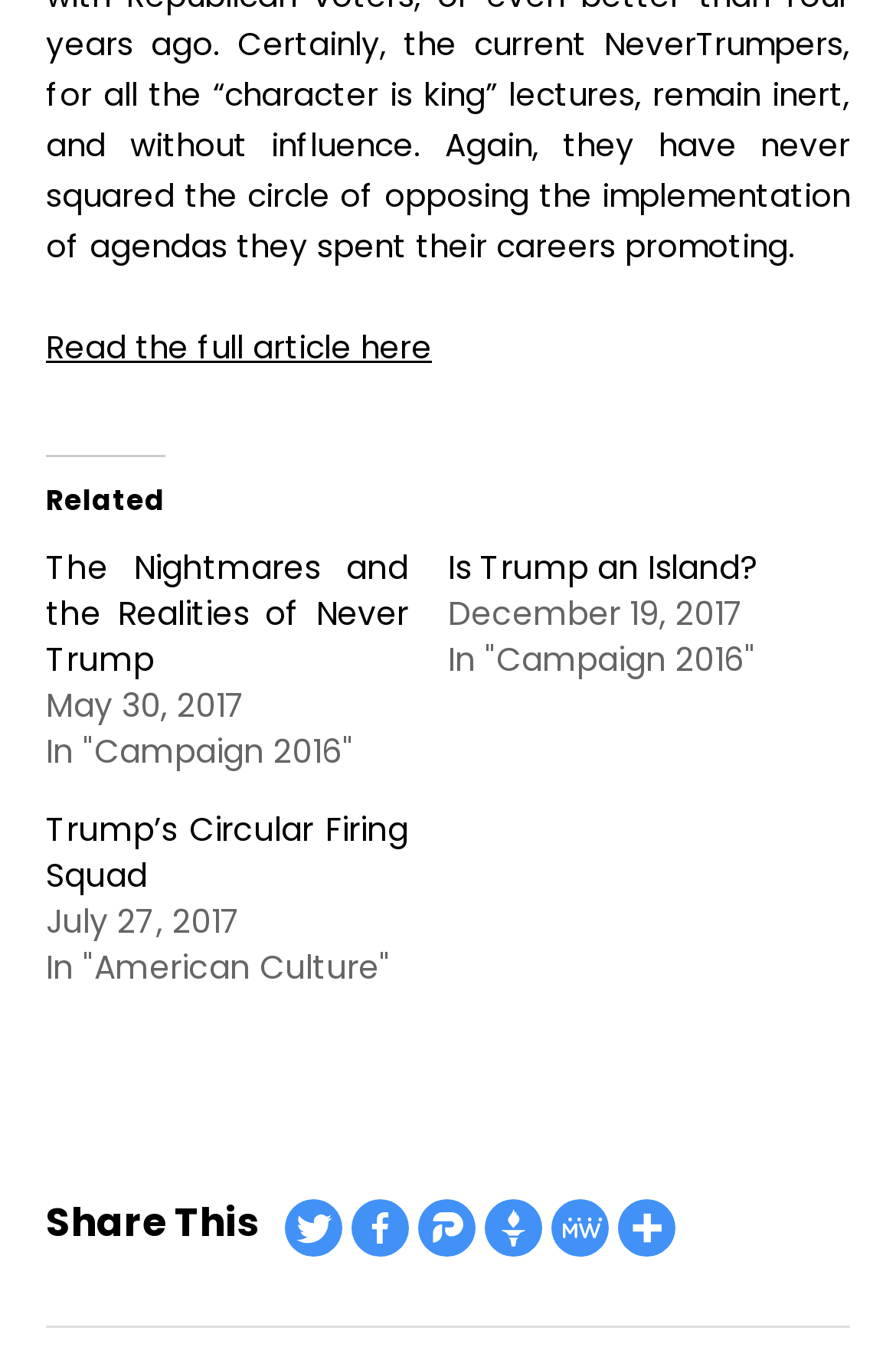Identify the bounding box coordinates for the UI element described by the following text: "Is Trump an Island?". Provide the coordinates as four float numbers between 0 and 1, in the format [left, top, right, bottom].

[0.5, 0.398, 0.846, 0.432]